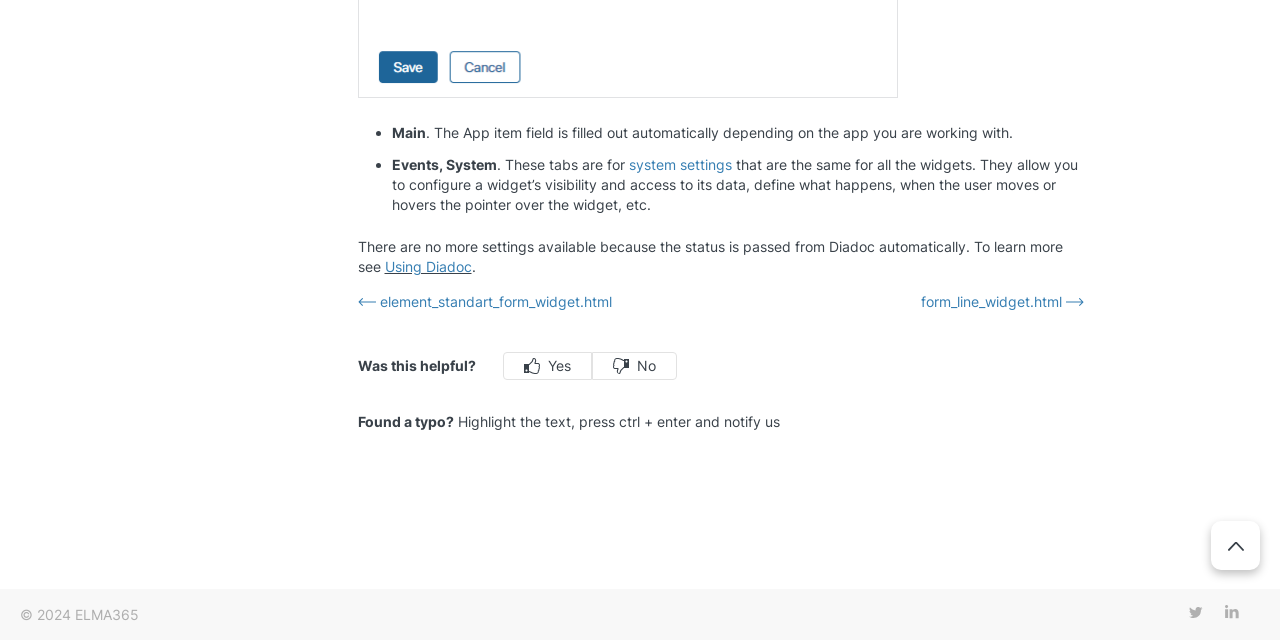Given the element description, predict the bounding box coordinates in the format (top-left x, top-left y, bottom-right x, bottom-right y). Make sure all values are between 0 and 1. Here is the element description: form_line_widget.html

[0.563, 0.457, 0.858, 0.488]